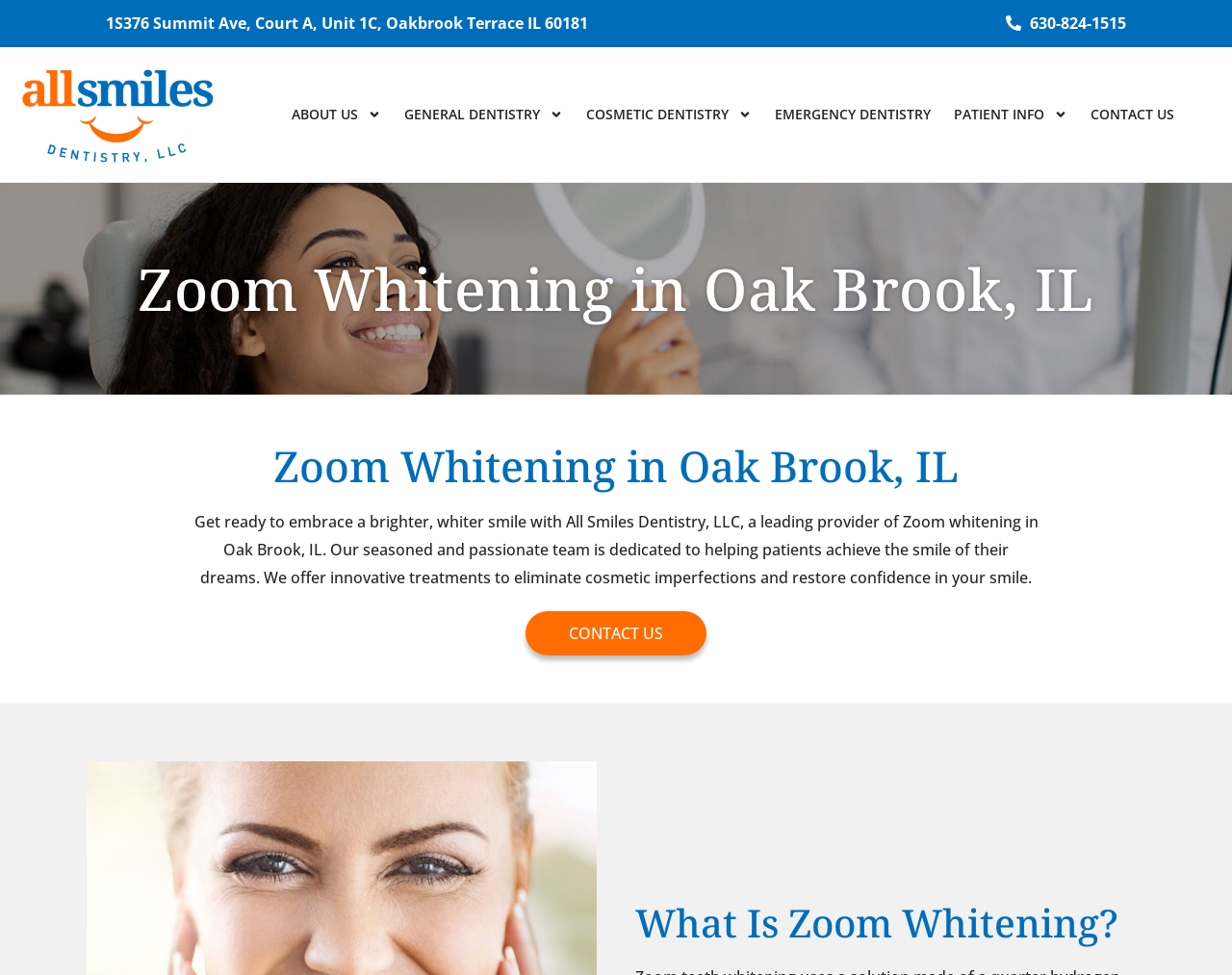Determine the bounding box coordinates of the clickable region to follow the instruction: "Learn about general dentistry".

[0.325, 0.095, 0.46, 0.14]